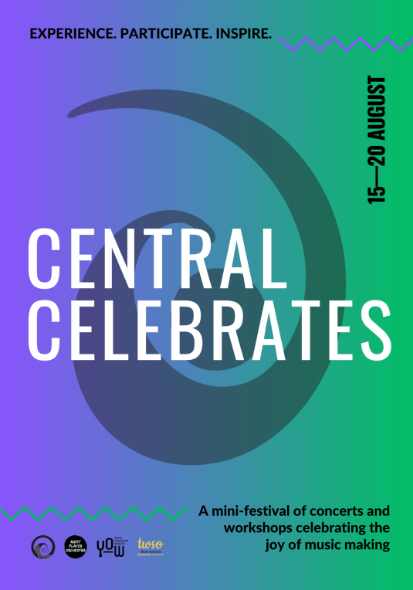Describe the image with as much detail as possible.

The image is a vibrant promotional poster for the "Central Celebrates" event, scheduled from August 15 to 20. It features a modern, eye-catching design with a gradient background transitioning from purple to green. At the center, the title "CENTRAL CELEBRATES" is boldly displayed in large, white typography, emphasizing the celebration of music. The tagline "EXPERIENCE. PARTICIPATE. INSPIRE." sits prominently at the top, inviting the community to engage with the event. Below the title, a brief description highlights that this mini-festival includes concerts and workshops dedicated to the joy of music making, creating a welcoming atmosphere for participants of all ages. This event promises to be an enriching experience for music enthusiasts and those looking to explore their musical talents.